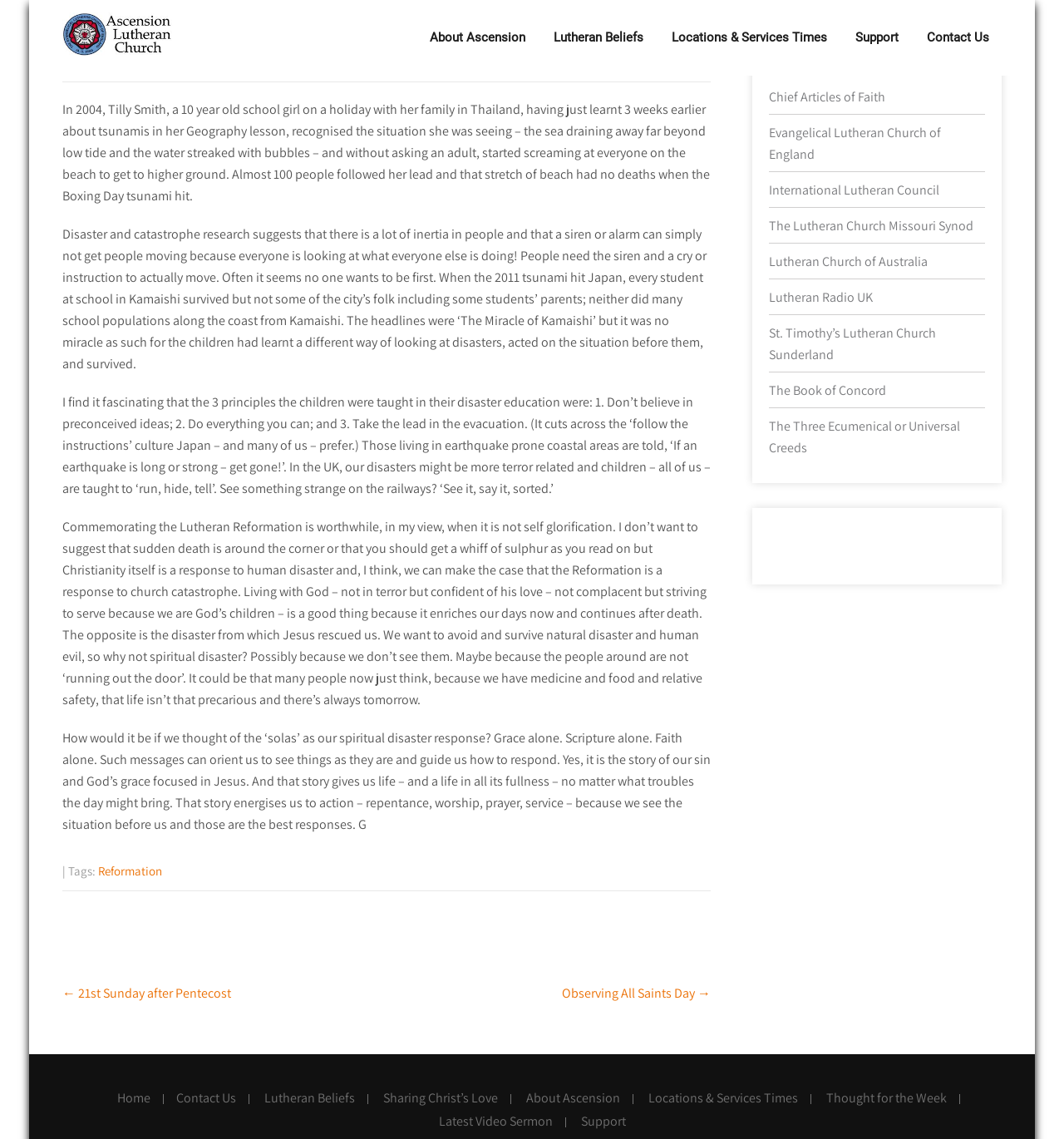Locate the bounding box coordinates of the area you need to click to fulfill this instruction: 'Visit the Lutheran Beliefs page'. The coordinates must be in the form of four float numbers ranging from 0 to 1: [left, top, right, bottom].

[0.509, 0.0, 0.616, 0.066]